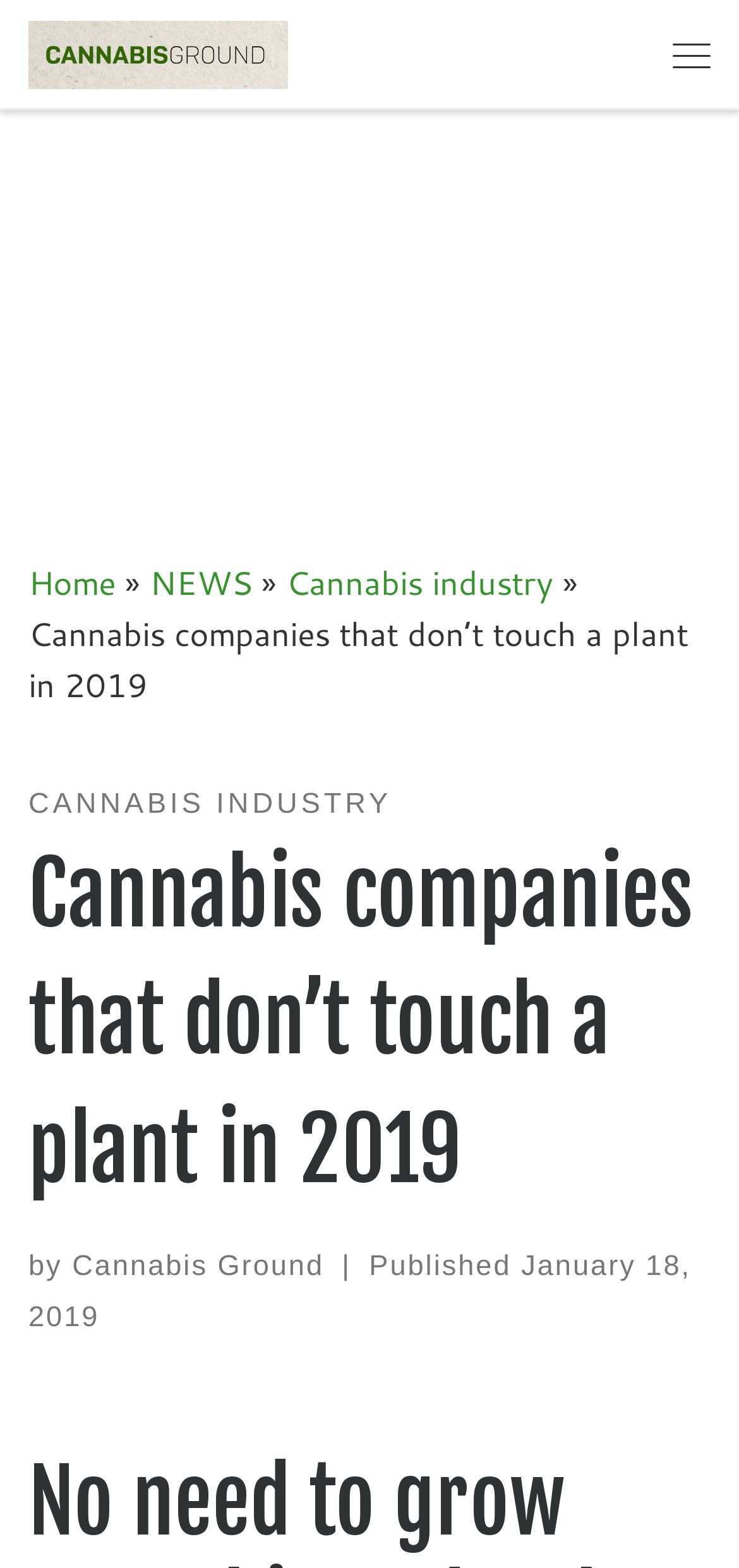Provide an in-depth caption for the contents of the webpage.

The webpage is about cannabis companies that don't directly interact with the plant, highlighting their importance in the pot industry. At the top left, there is a "Skip to content" link, followed by a link to the website's homepage, "Cannabis Ground | Marijuana and …", accompanied by a "Back Home" image. On the top right, a "Menu" button is located.

Below the top section, there is a navigation menu with links to "Home", "NEWS", and "Cannabis industry". The main content of the webpage is headed by a title, "Cannabis companies that don’t touch a plant in 2019", which is also the title of the article. This title is followed by a subheading, "CANNABIS INDUSTRY", and then the main article content.

The article's author and publication information are displayed below the title, with the author's name, "Cannabis Ground", and the publication date, "January 18, 2019". There are no images within the main content of the webpage, aside from the "Back Home" image at the top. Overall, the webpage has a simple and organized structure, with clear headings and concise text.